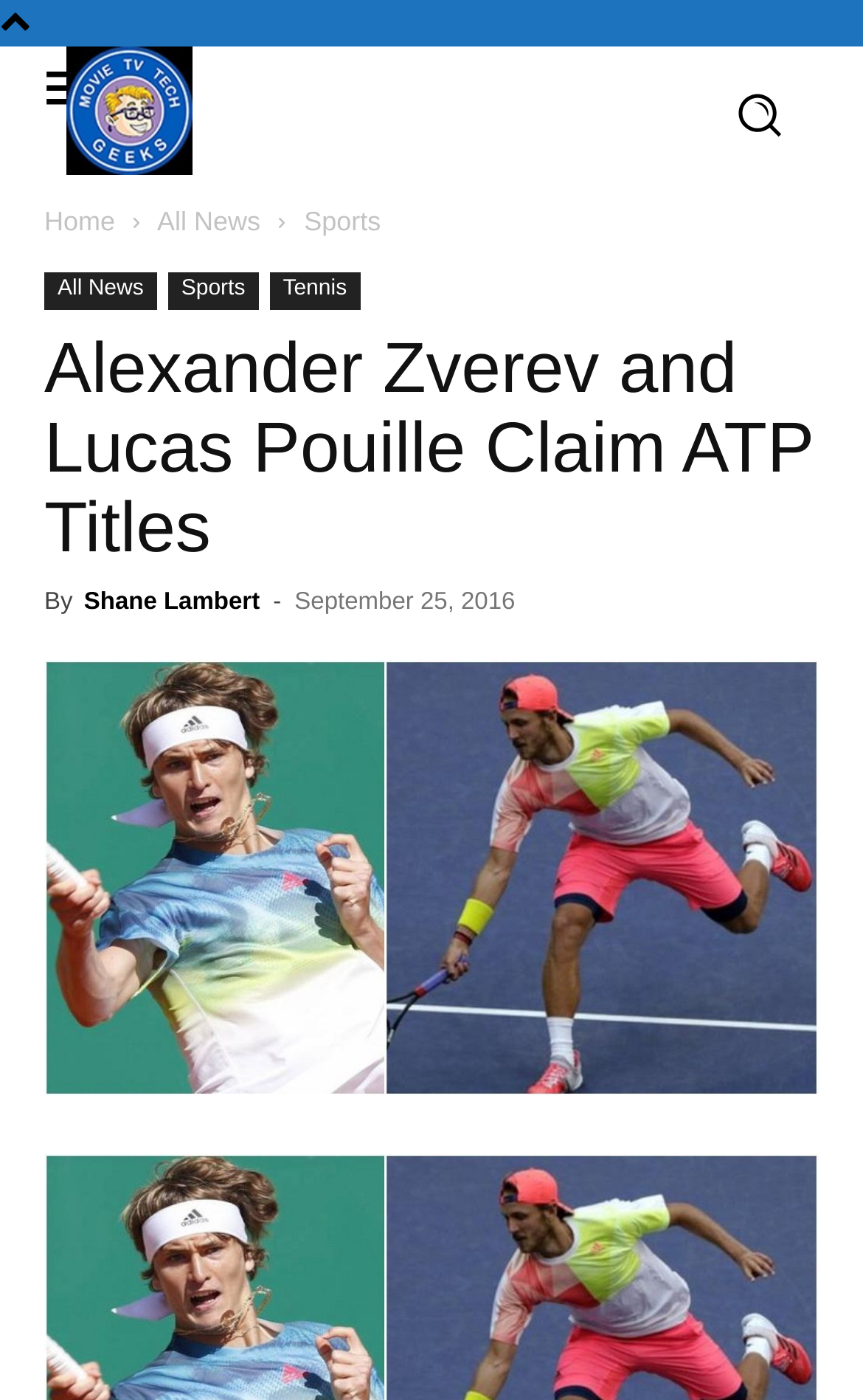What is the name of the author of this article?
Answer the question in a detailed and comprehensive manner.

I found the author's name by looking at the text following the 'By' label, which is 'Shane Lambert'. This text is located below the main heading of the article.